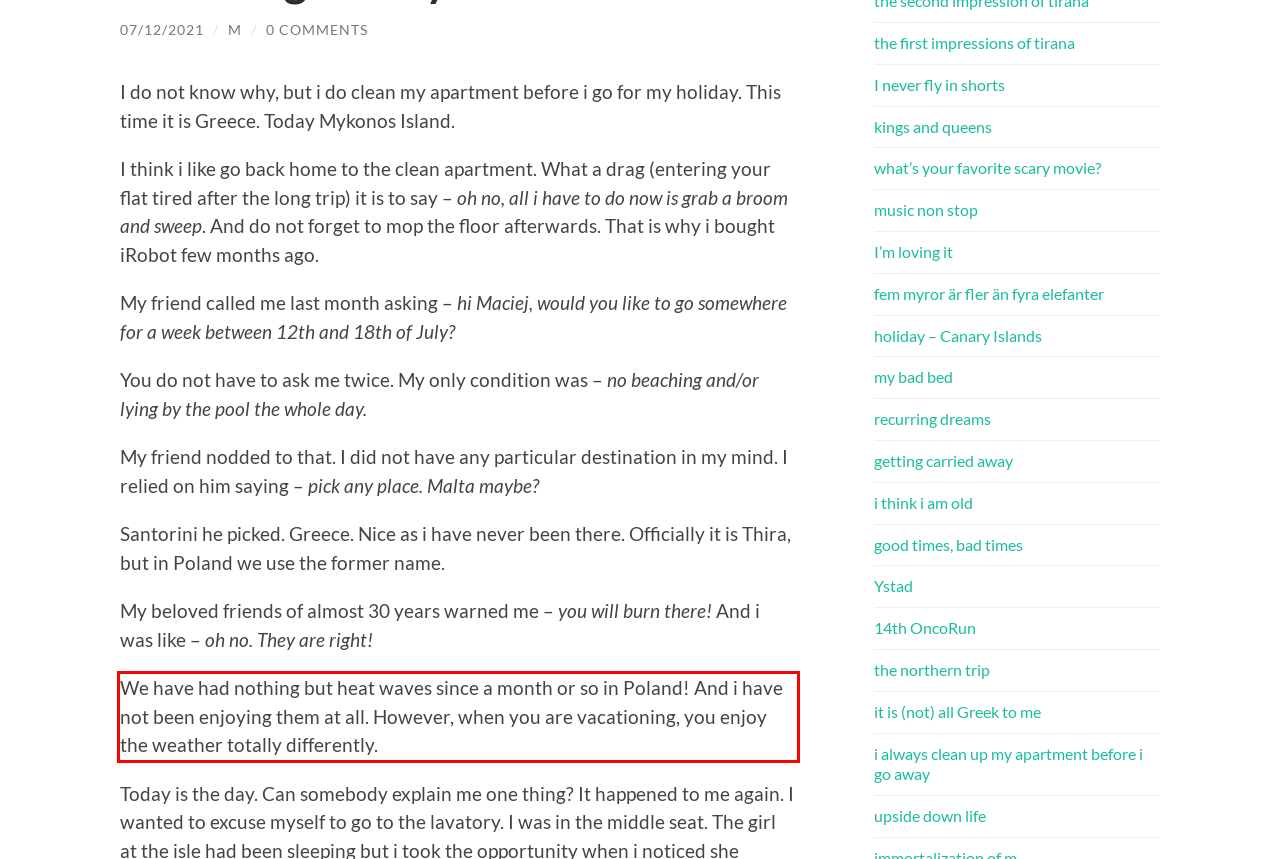Within the screenshot of the webpage, locate the red bounding box and use OCR to identify and provide the text content inside it.

We have had nothing but heat waves since a month or so in Poland! And i have not been enjoying them at all. However, when you are vacationing, you enjoy the weather totally differently.